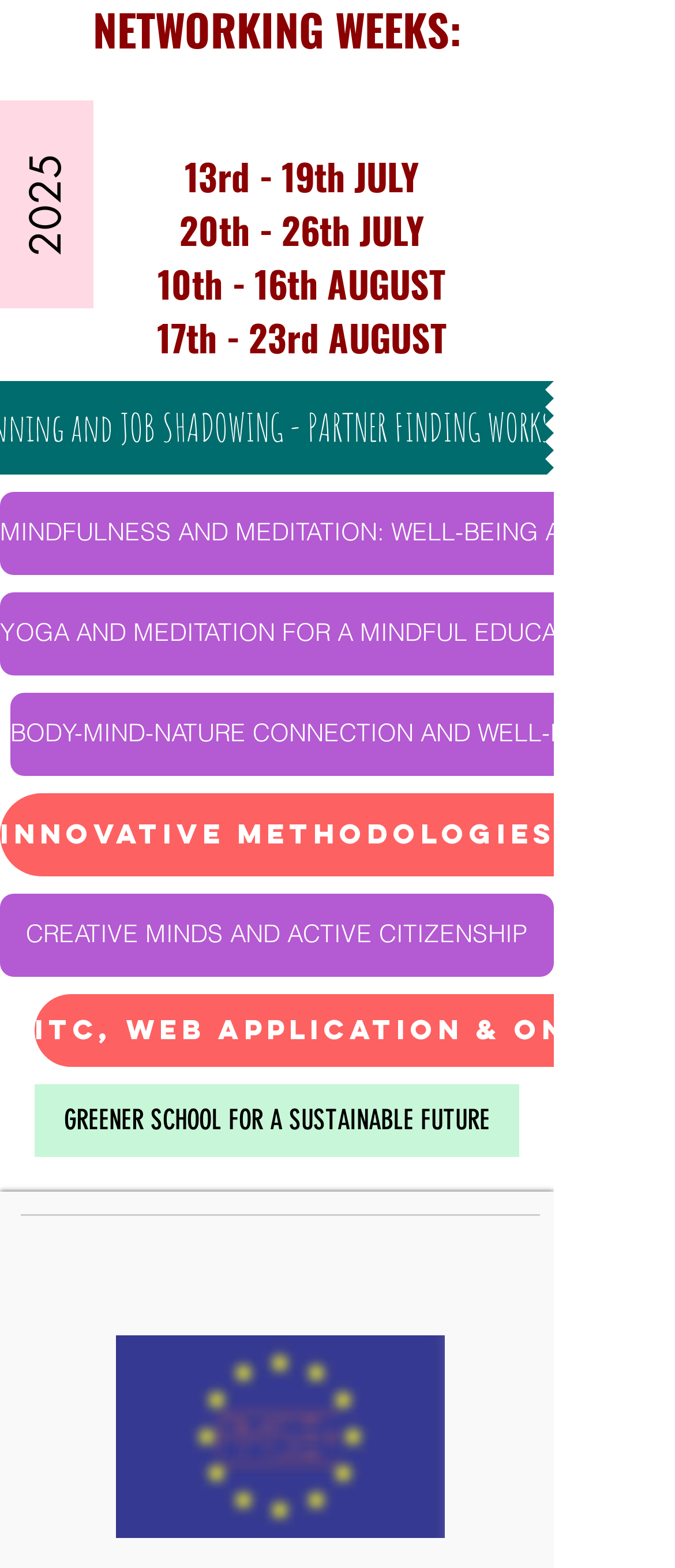Is there an image on the webpage?
Based on the visual content, answer with a single word or a brief phrase.

Yes